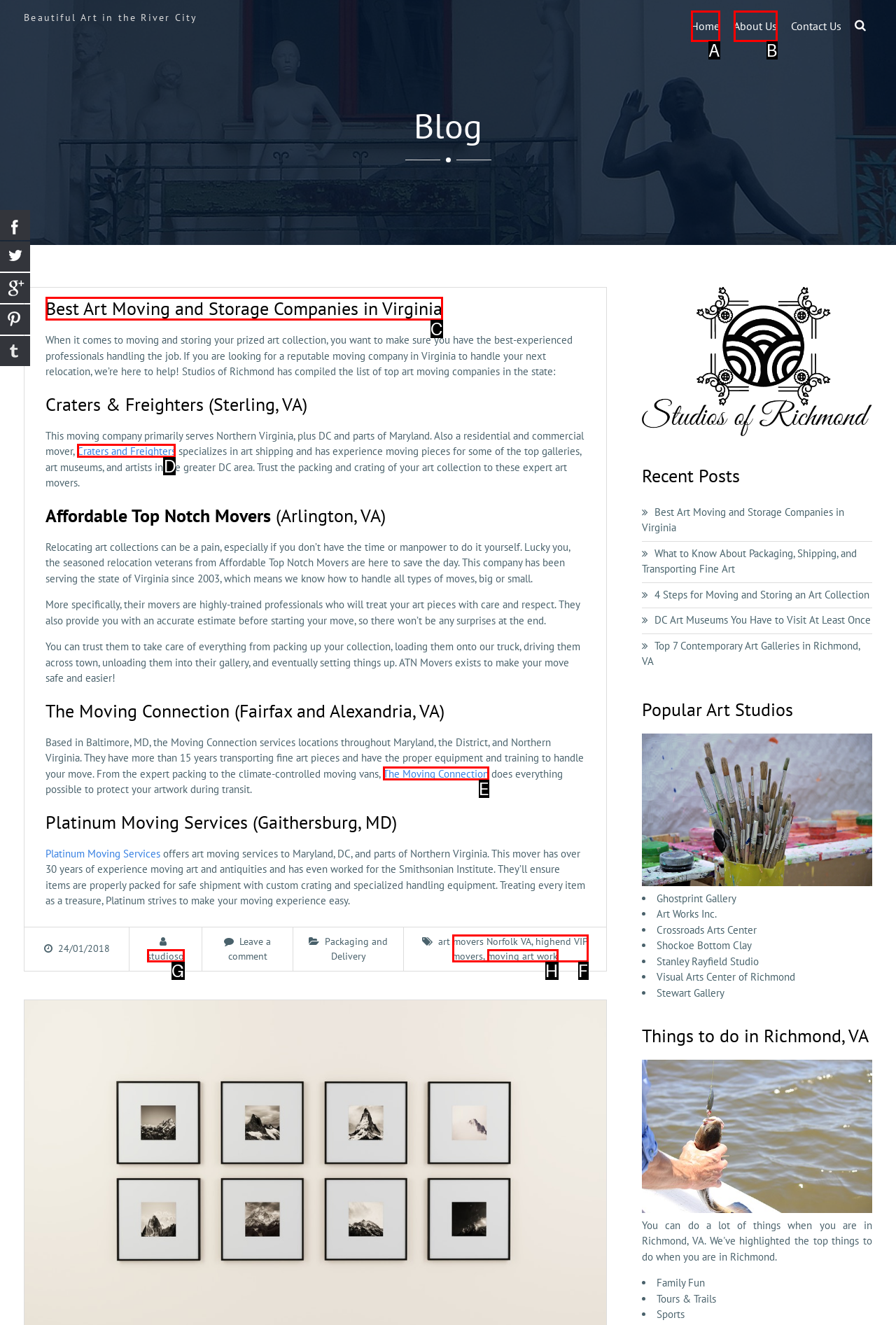Determine the letter of the UI element that you need to click to perform the task: Visit the 'Craters and Freighters' website.
Provide your answer with the appropriate option's letter.

D